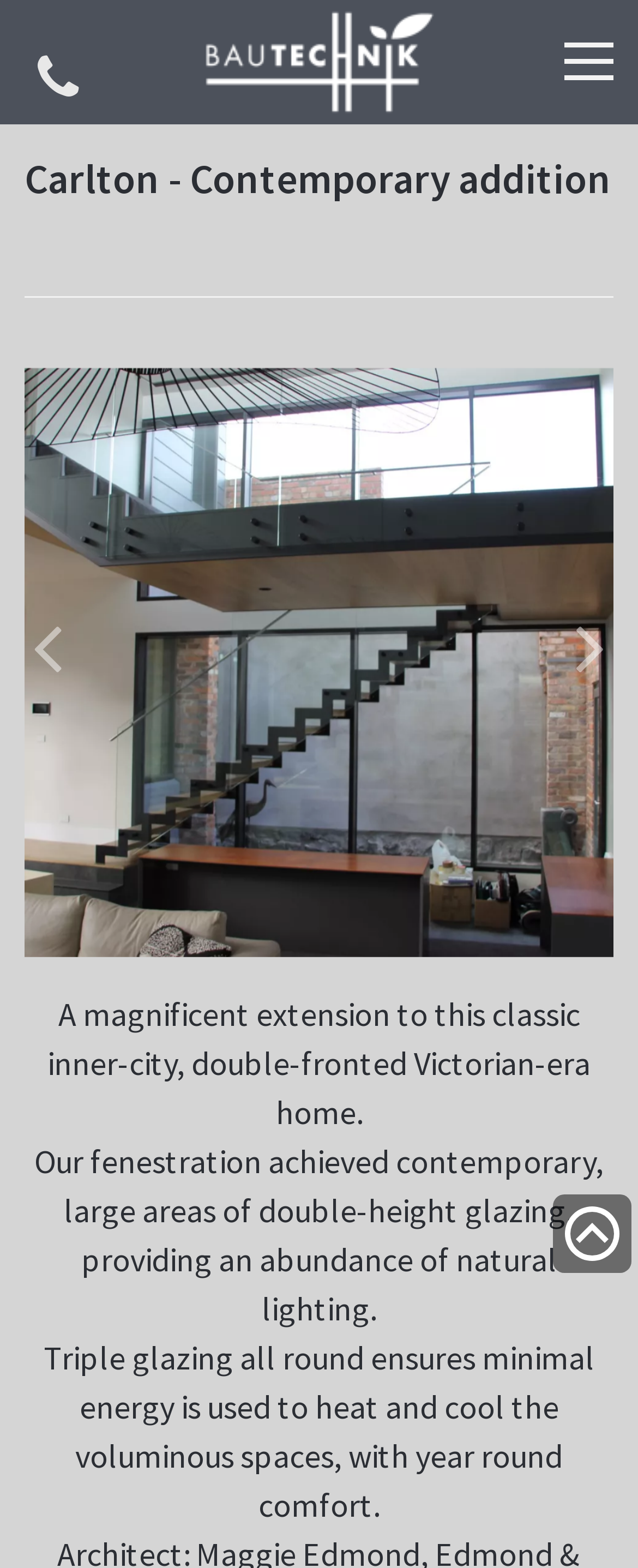Please look at the image and answer the question with a detailed explanation: What is the name of the project?

I inferred this answer by looking at the heading 'Carlton - Contemporary addition' which suggests that 'Carlton' is the name of the project.